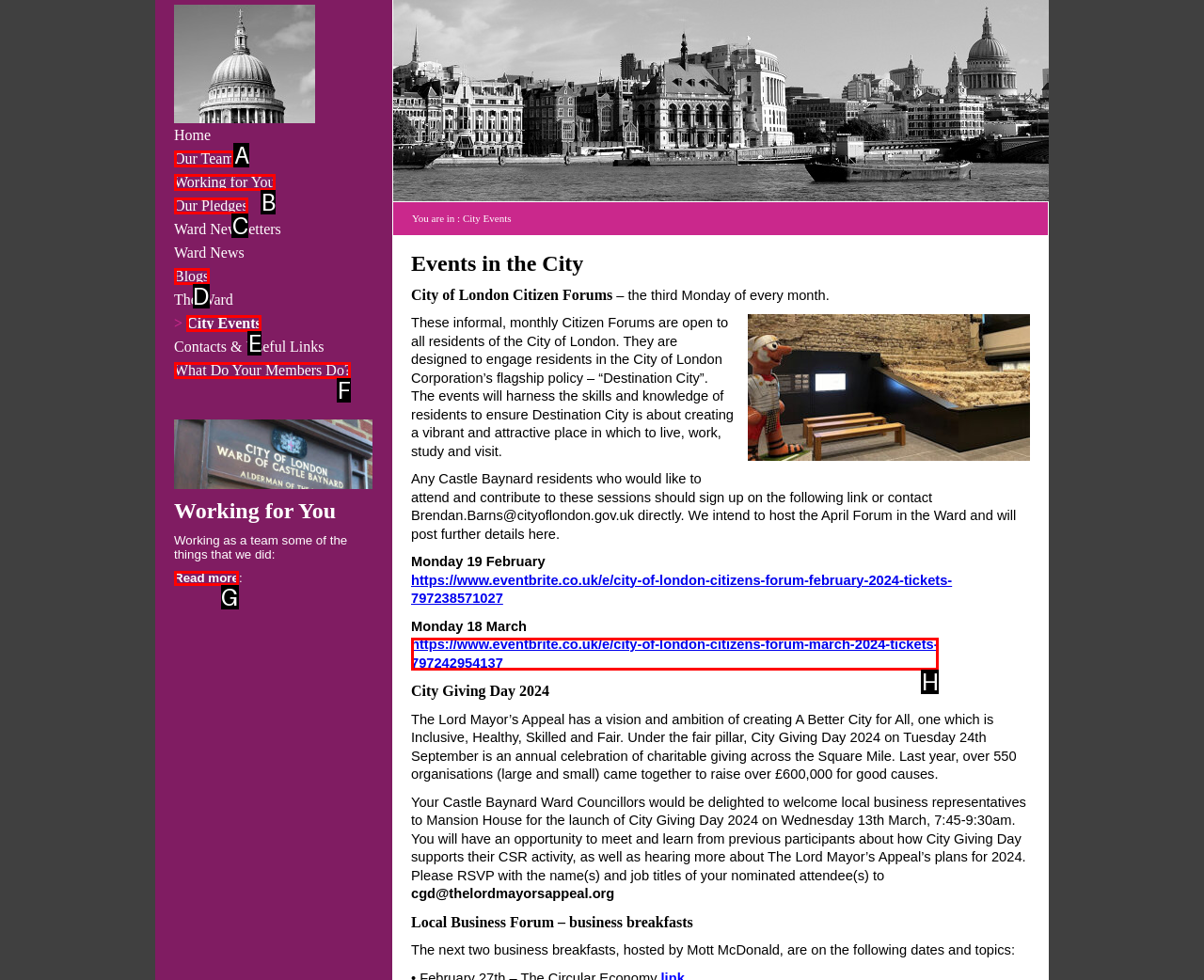Which option should be clicked to execute the task: Read more about 'Working for You'?
Reply with the letter of the chosen option.

G